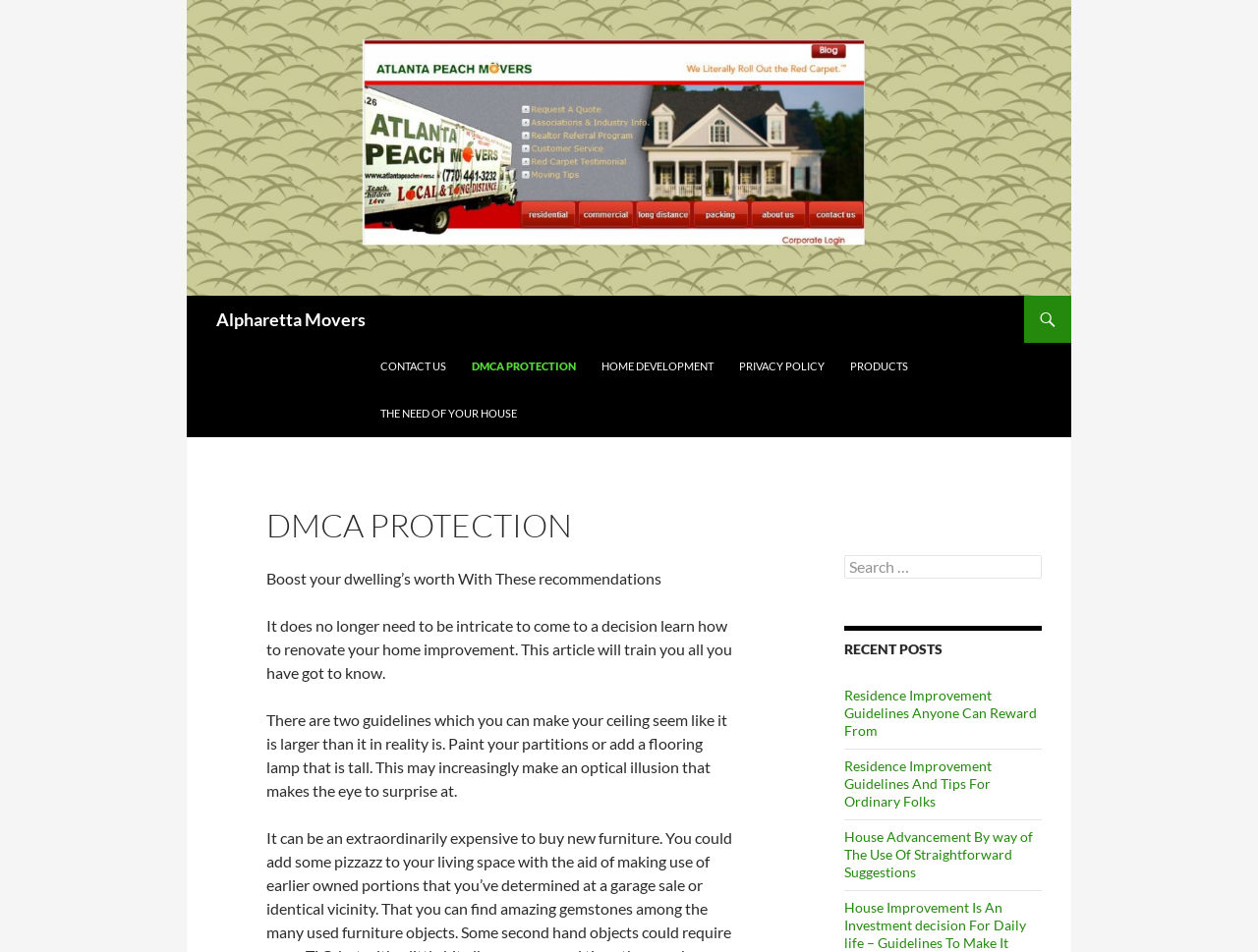Please answer the following query using a single word or phrase: 
What is the tone of the article?

Informative